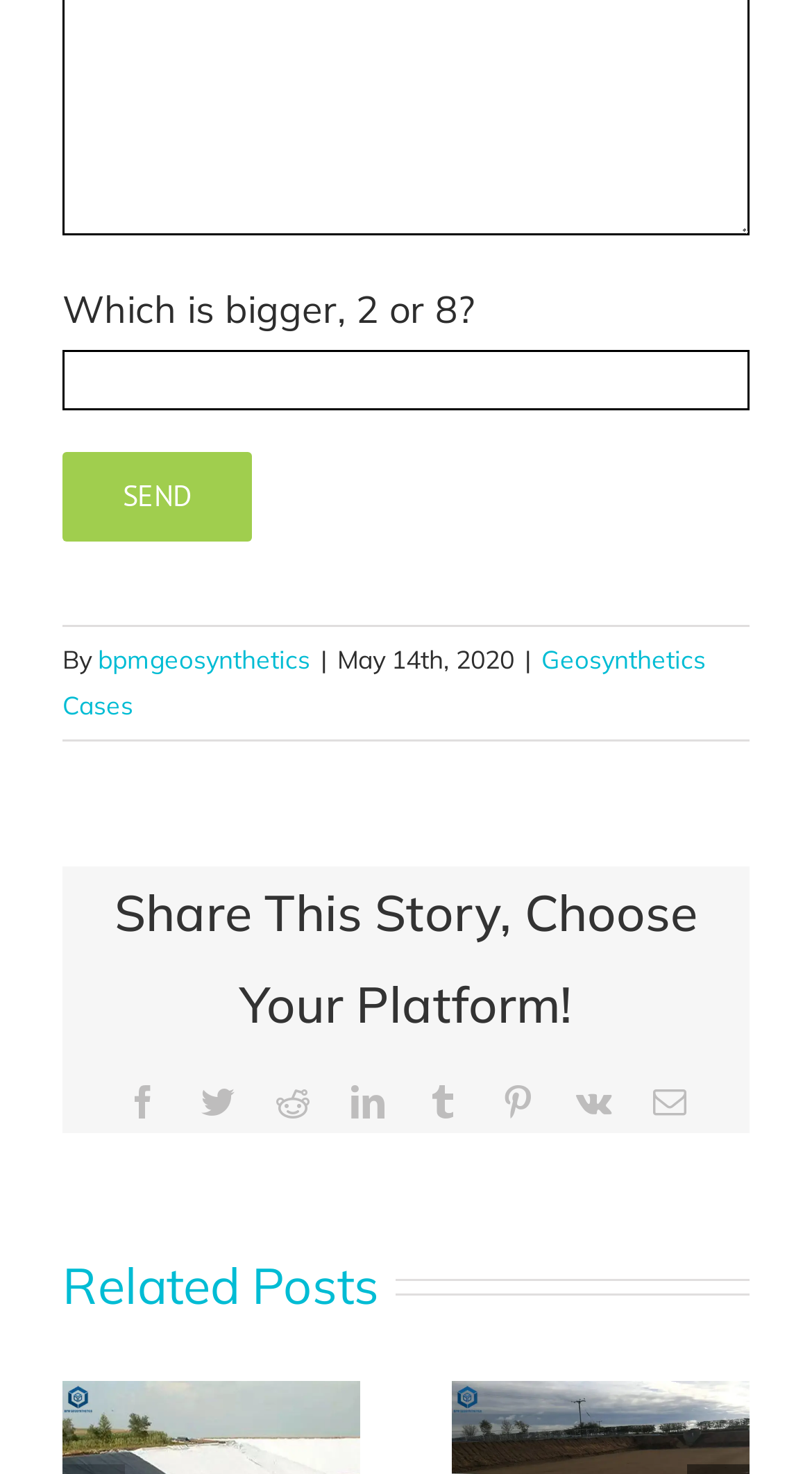How many social media platforms are available to share the story? Based on the screenshot, please respond with a single word or phrase.

8